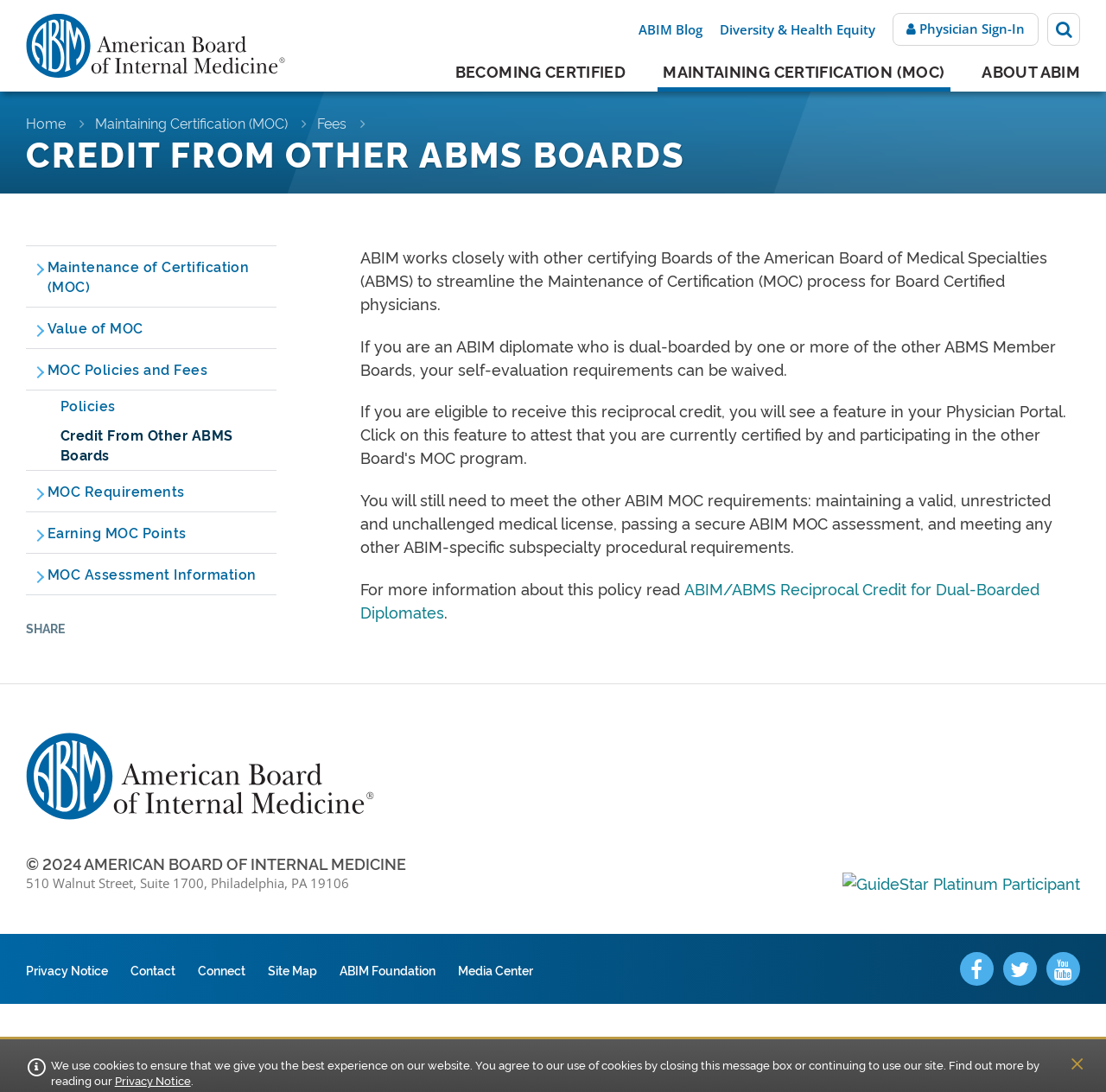Identify the bounding box coordinates of the part that should be clicked to carry out this instruction: "View dataset overview".

None